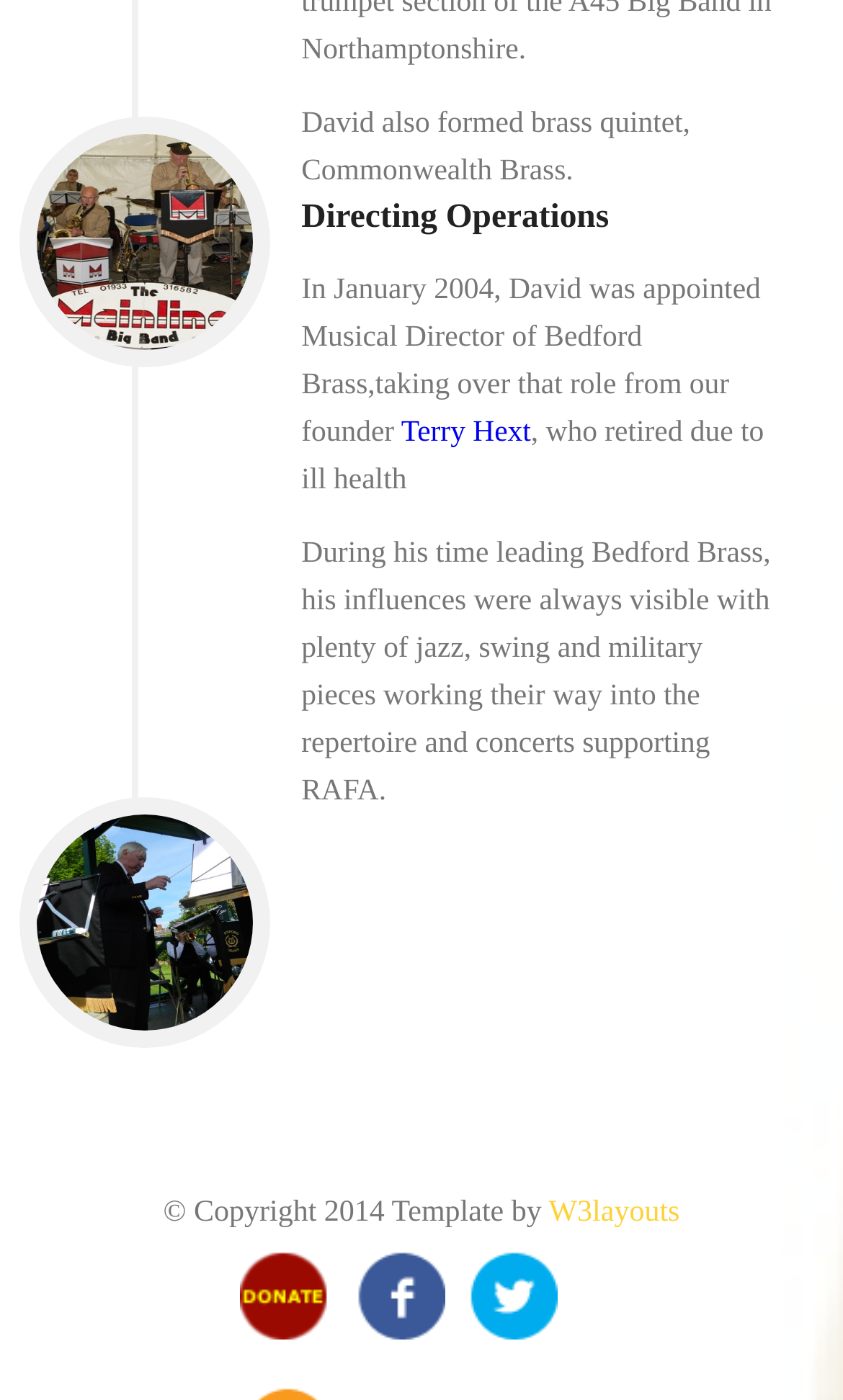Using the format (top-left x, top-left y, bottom-right x, bottom-right y), and given the element description, identify the bounding box coordinates within the screenshot: W3layouts

[0.651, 0.854, 0.806, 0.877]